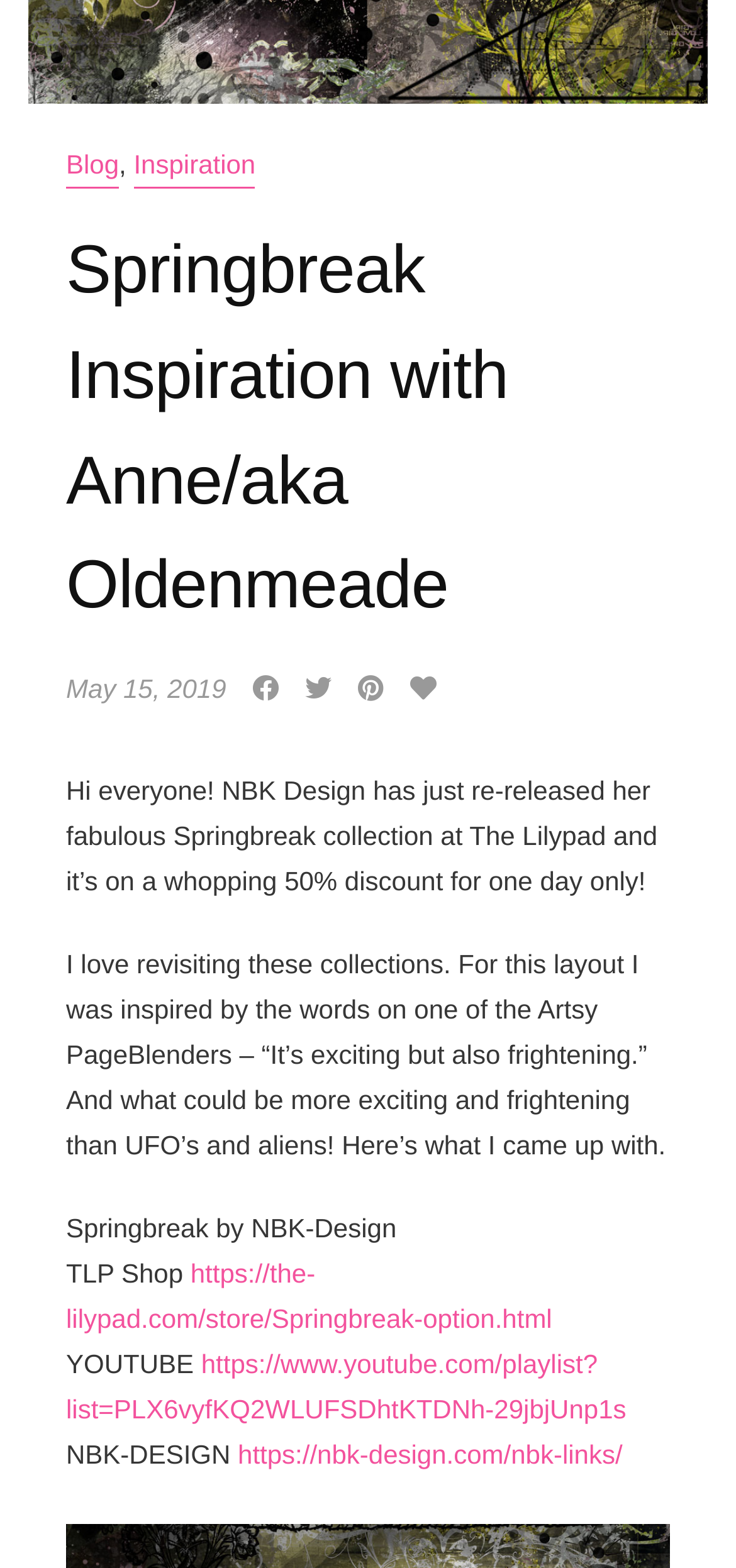Specify the bounding box coordinates (top-left x, top-left y, bottom-right x, bottom-right y) of the UI element in the screenshot that matches this description: May 15, 2019

[0.09, 0.43, 0.307, 0.449]